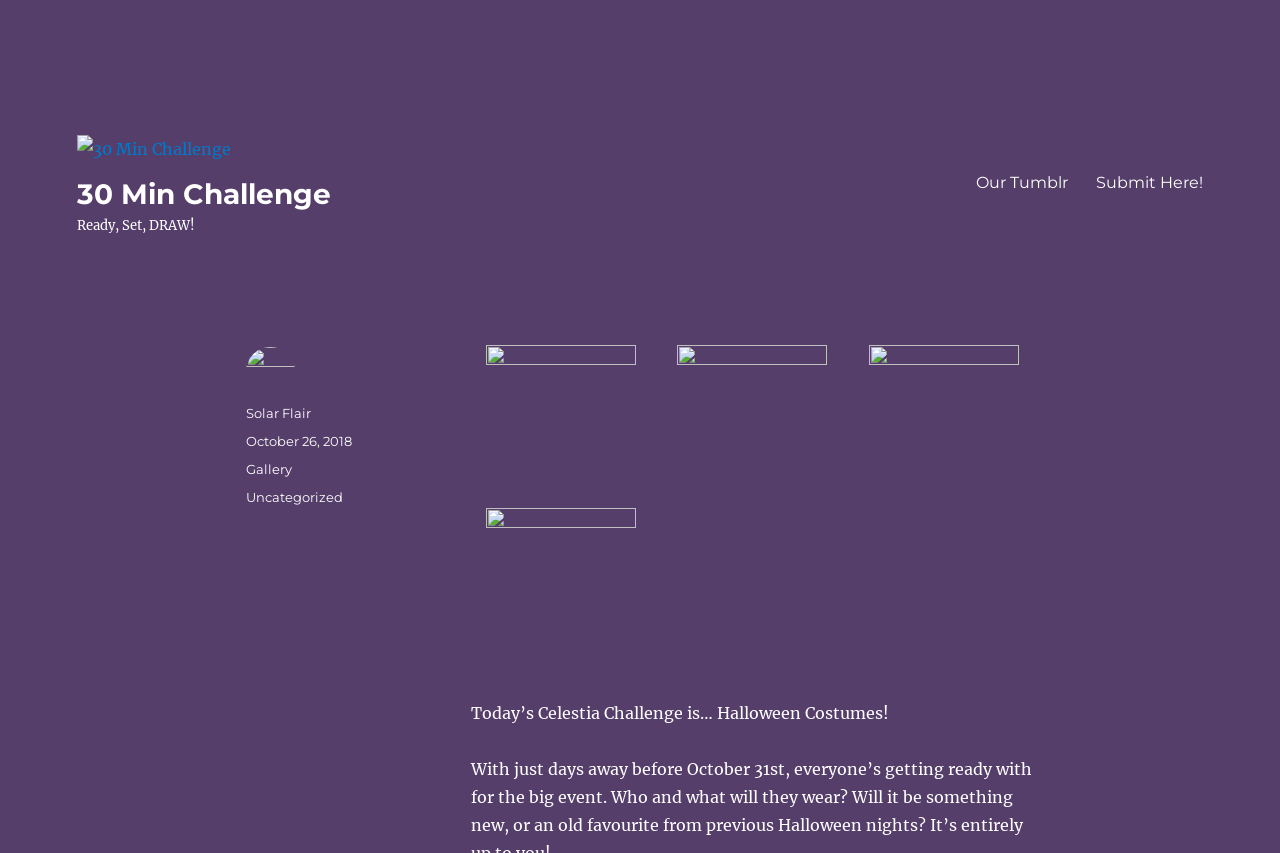How many figures are there in the middle section of the webpage?
Use the information from the screenshot to give a comprehensive response to the question.

In the middle section of the webpage, there are four figures with links, which are arranged in a 2x2 grid structure.